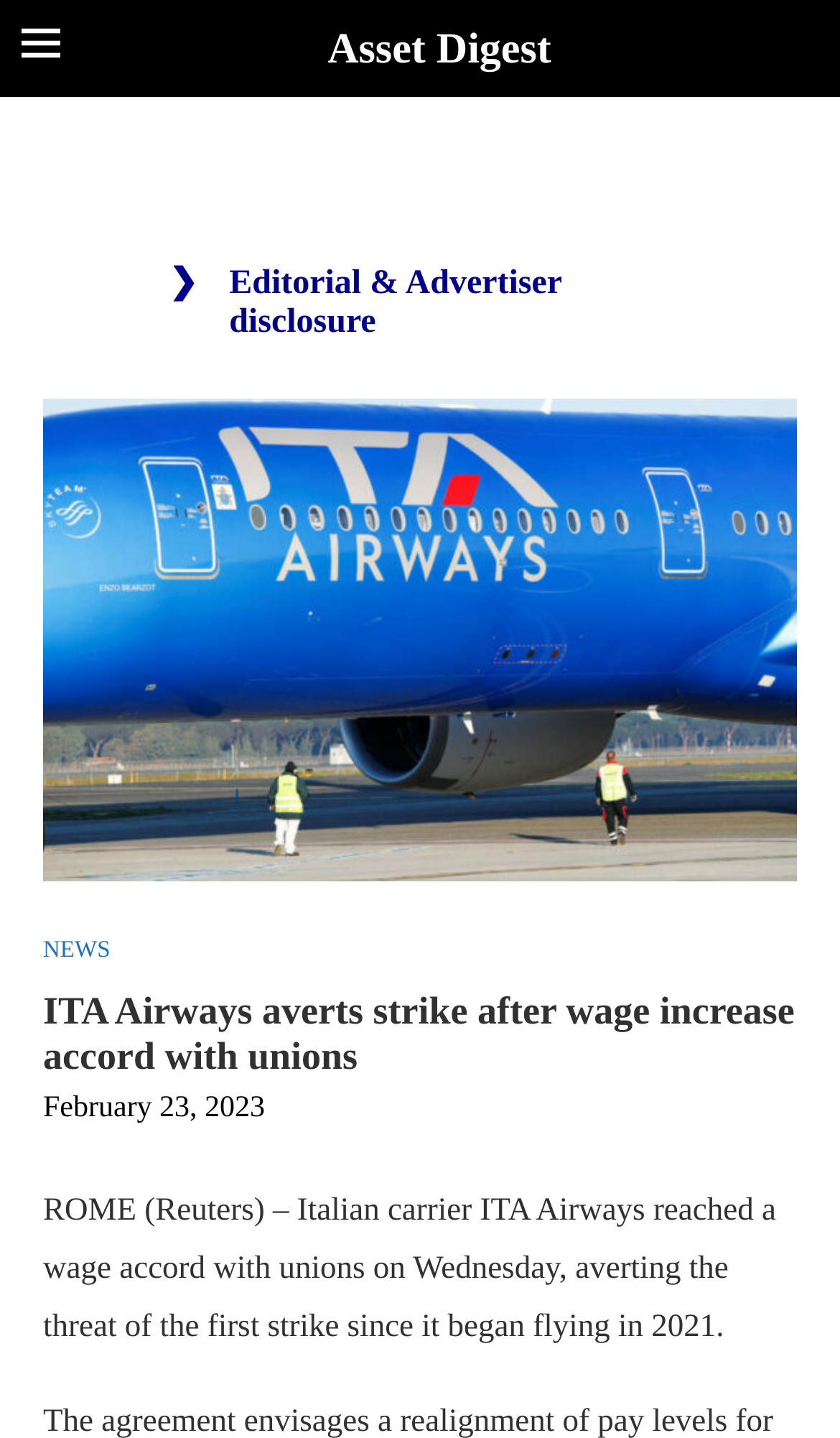Extract the bounding box coordinates for the UI element described by the text: "May 5, 2015". The coordinates should be in the form of [left, top, right, bottom] with values between 0 and 1.

None